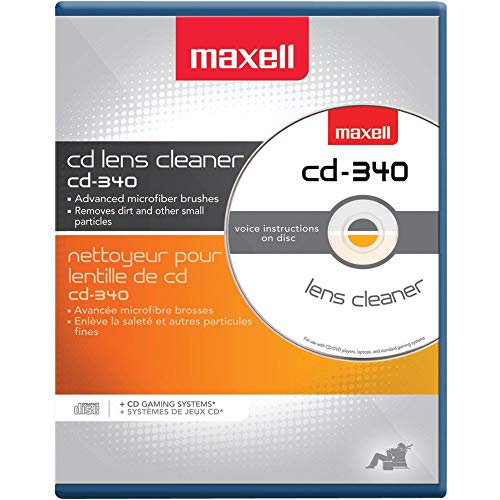Outline with detail what the image portrays.

The image features a package for the Maxell CD Lens Cleaner Disc, specifically the model CD-340. The design prominently displays the brand name "Maxell" at the top, along with the product name "CD Lens Cleaner" and the model number. The disc is illustrated prominently, showcasing its unique features, including "Advanced Microfiber Brushes" that effectively remove dirt and small particles. The disc is also labeled with "Voice Instructions on Disc" for user convenience. This product is designed to maintain the performance of CD-based devices by cleaning the laser lens, ensuring optimal playback quality. The overall packaging has a clean and informative layout, making it clear that this lens cleaner is suitable for various CD gaming systems and other equipment requiring maintenance.